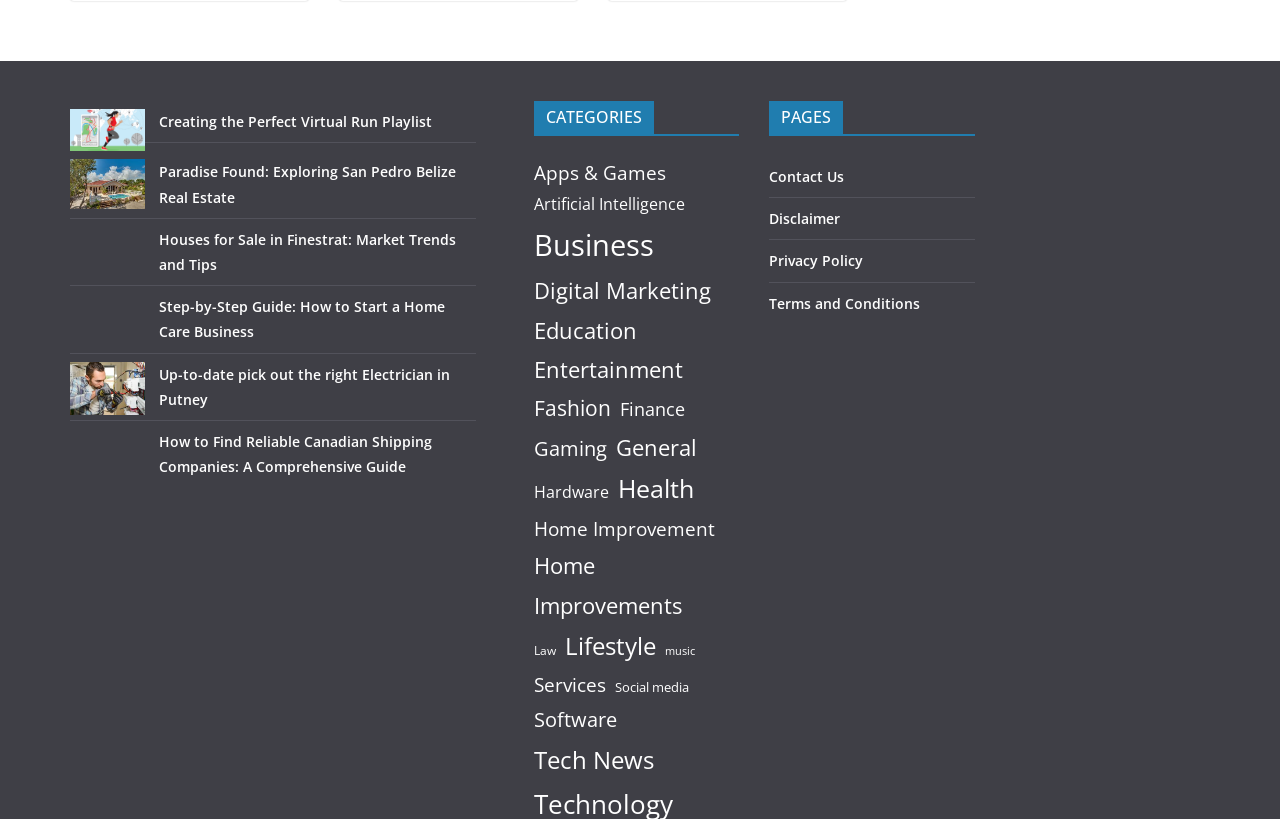Can you find the bounding box coordinates for the UI element given this description: "Home Improvements"? Provide the coordinates as four float numbers between 0 and 1: [left, top, right, bottom].

[0.417, 0.667, 0.573, 0.763]